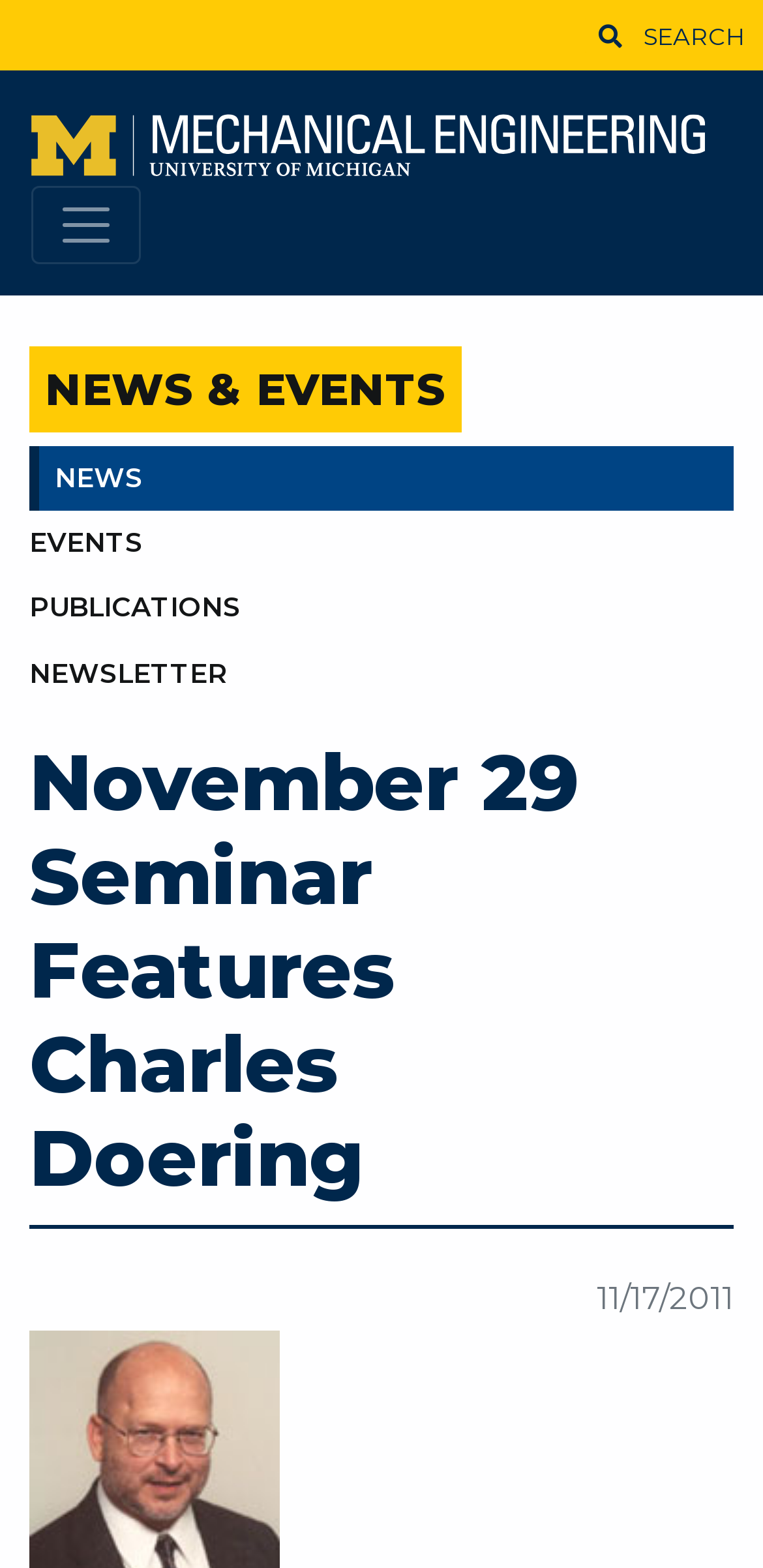Identify the bounding box coordinates for the UI element described as follows: News & Events. Use the format (top-left x, top-left y, bottom-right x, bottom-right y) and ensure all values are floating point numbers between 0 and 1.

[0.038, 0.221, 0.605, 0.276]